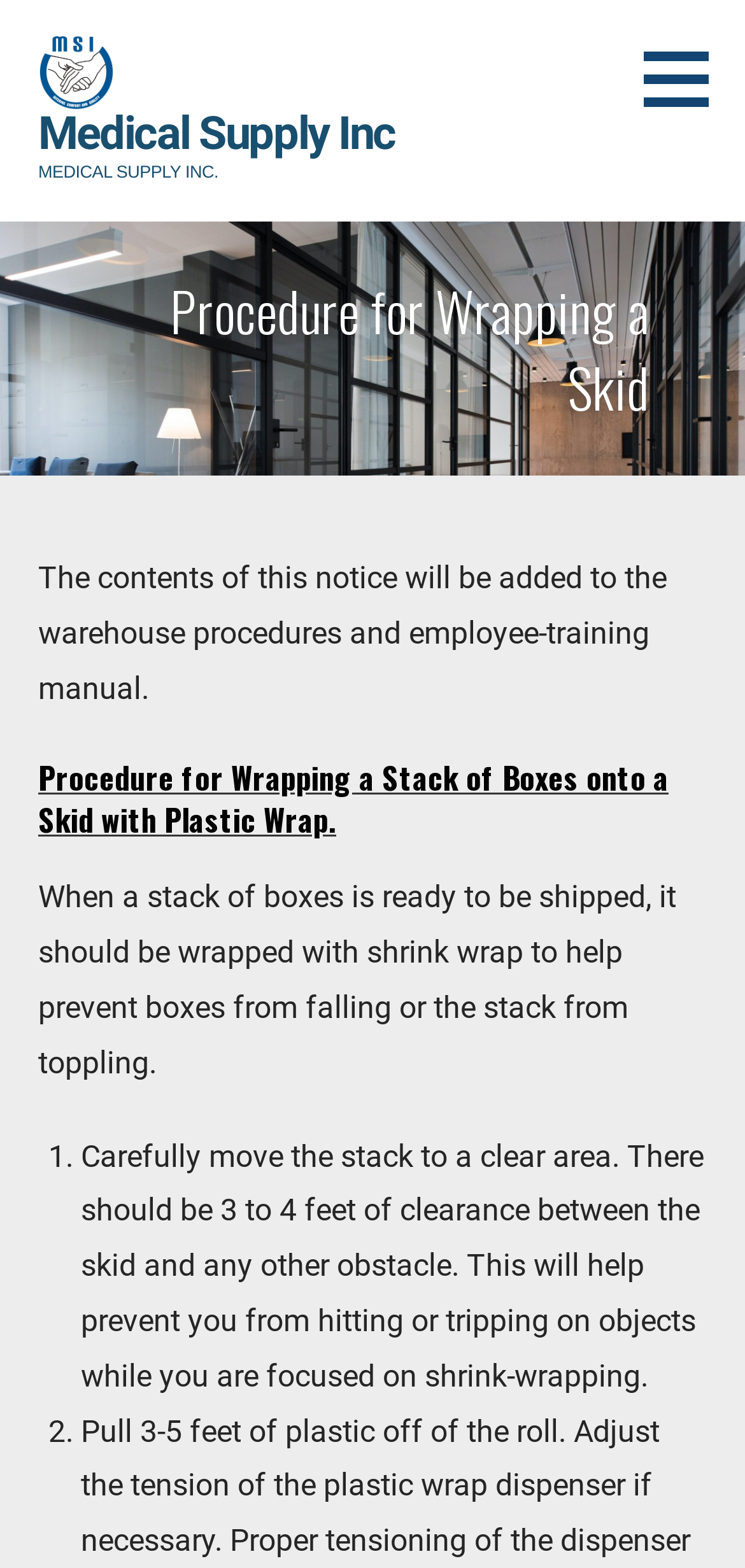Generate an in-depth caption that captures all aspects of the webpage.

The webpage is about the "Procedure for Wrapping a Skid" provided by Medical Supply Inc. At the top left corner, there is a link and an image, both labeled as "Medical Supply Inc", which likely serve as a logo or a navigation element. Next to them, there is a static text "MEDICAL SUPPLY INC." in a slightly larger font size. 

On the top right corner, there is a button with no label. 

The main content of the webpage starts with a heading "Procedure for Wrapping a Skid" at the top center. Below this heading, there is a paragraph of text explaining that the contents of this notice will be added to the warehouse procedures and employee-training manual.

Further down, there is another heading "Procedure for Wrapping a Stack of Boxes onto a Skid with Plastic Wrap." Below this heading, there is a paragraph of text describing the purpose of wrapping a stack of boxes with shrink wrap.

The webpage then provides a step-by-step guide on how to wrap a stack of boxes onto a skid. The guide consists of two steps, each marked with a list marker ("1." and "2.") and accompanied by a detailed description of the action to be taken. The first step instructs the user to carefully move the stack to a clear area, ensuring a safe distance from any obstacles. The second step is not fully described in the provided accessibility tree, but it likely continues the instructions for wrapping the stack of boxes.